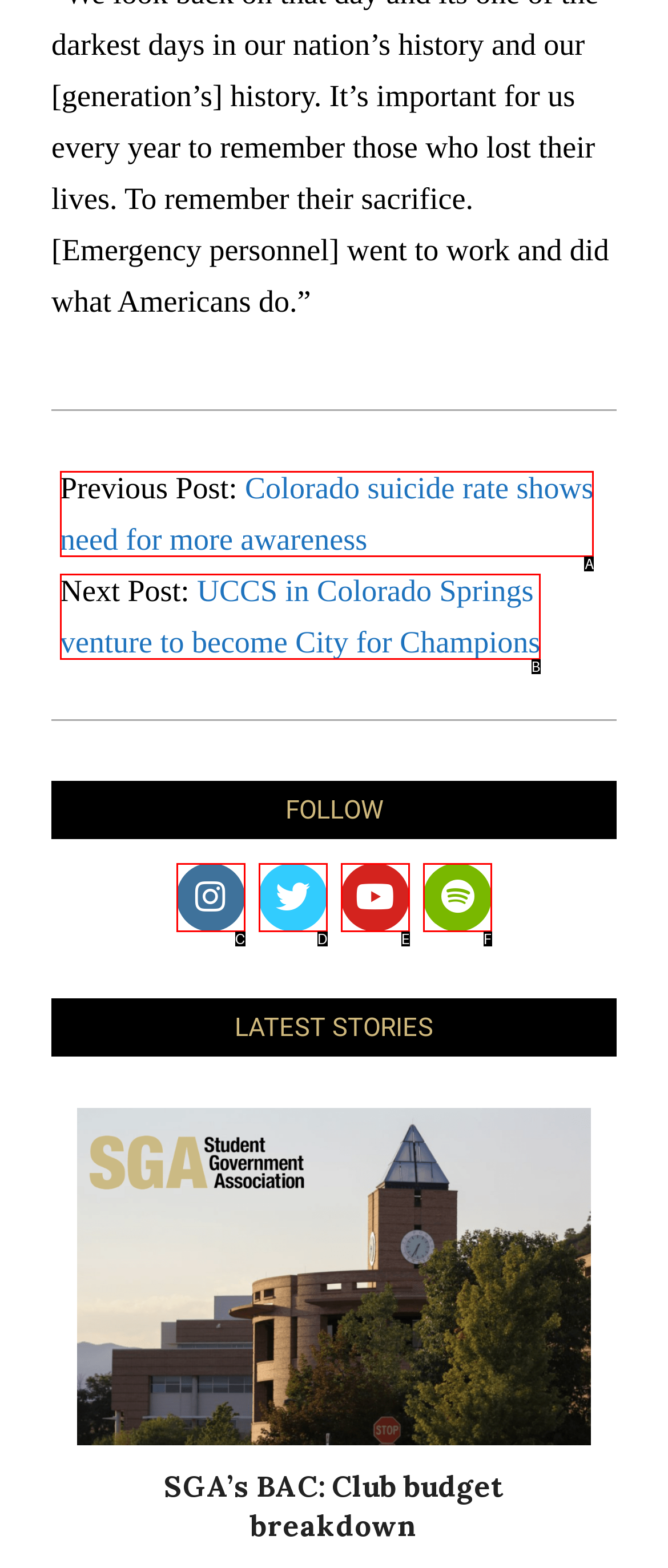Using the description: 693
Identify the letter of the corresponding UI element from the choices available.

None